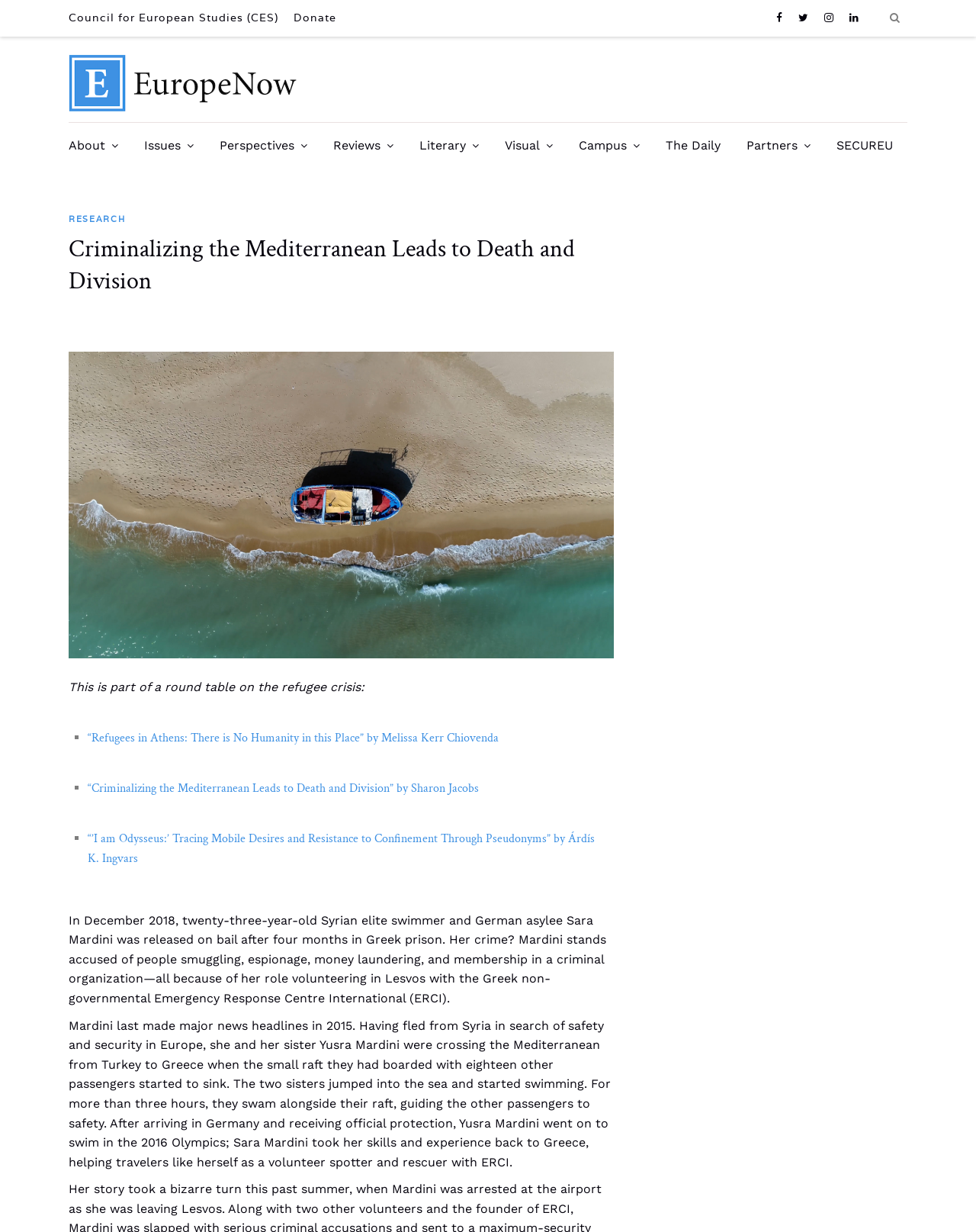Please examine the image and answer the question with a detailed explanation:
How many articles are listed in the round table discussion?

I found the answer by looking at the section of the webpage that lists the articles in the round table discussion. I counted three headings with links, each corresponding to a different article. Therefore, there are three articles listed.